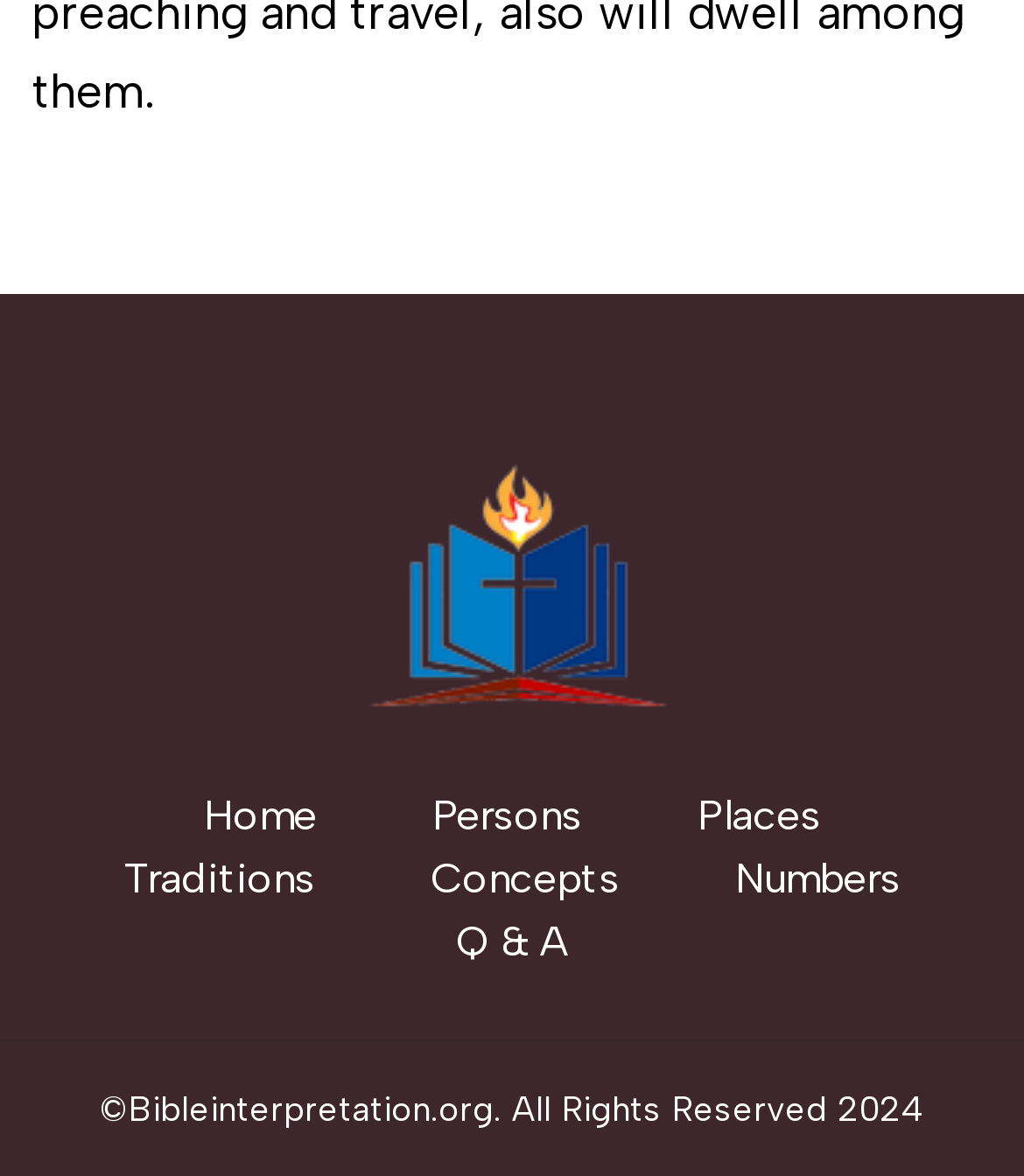What is the last link in the second row of links?
Analyze the image and deliver a detailed answer to the question.

The second row of links includes 'Traditions', 'Concepts', and 'Numbers'. The last link in this row is 'Numbers'.